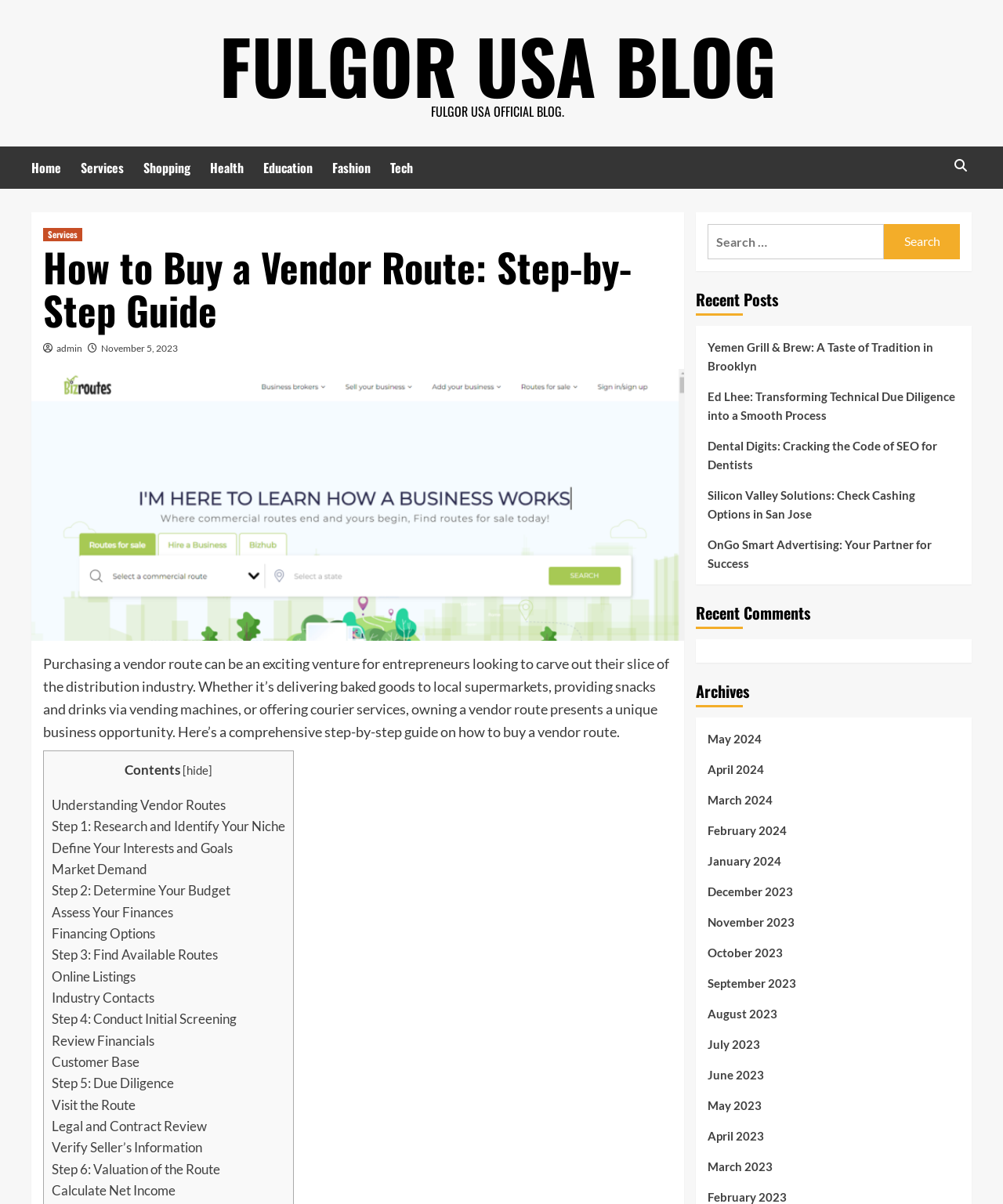What is the purpose of owning a vendor route?
Please give a detailed and elaborate explanation in response to the question.

According to the webpage, owning a vendor route presents a unique business opportunity, whether it's delivering baked goods to local supermarkets, providing snacks and drinks via vending machines, or offering courier services.